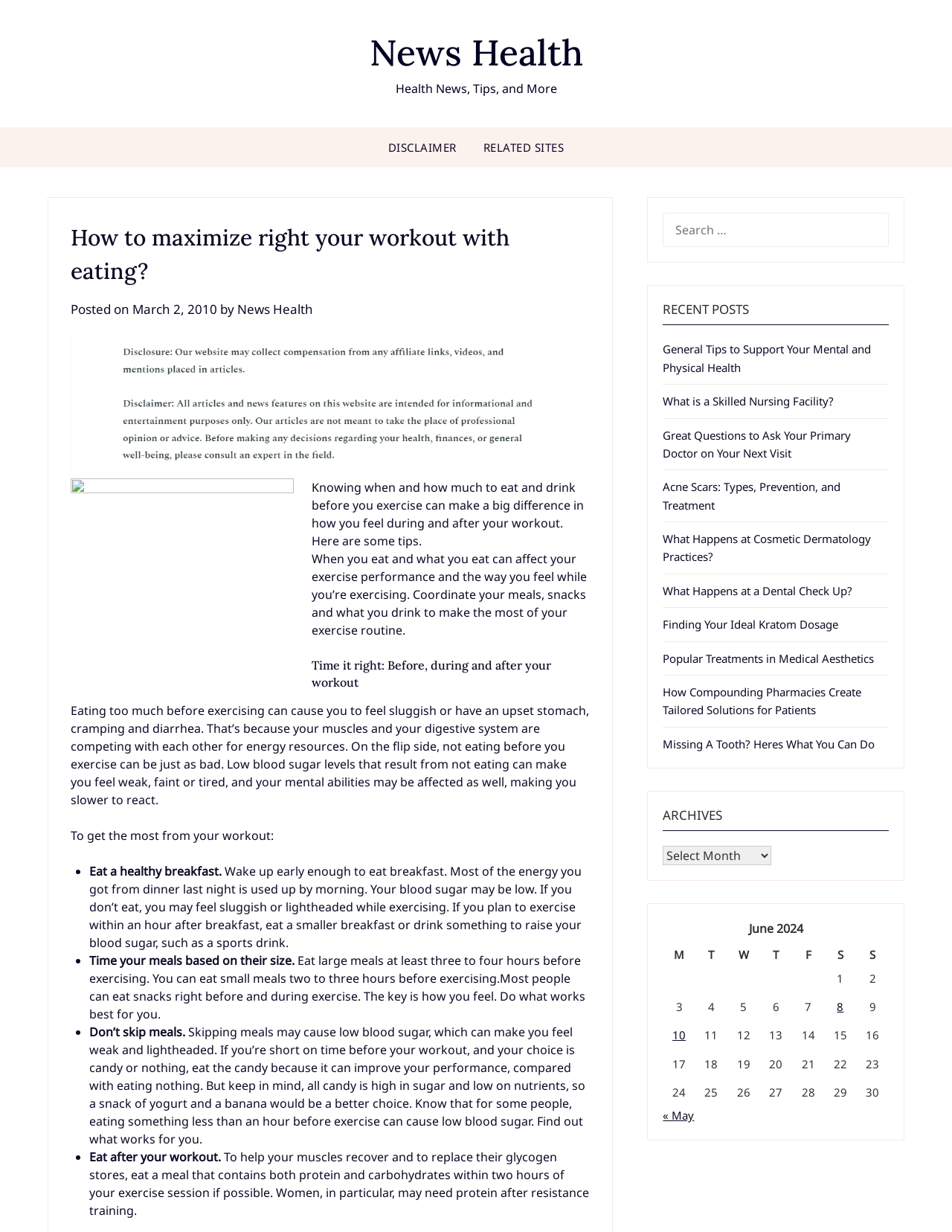Please answer the following question using a single word or phrase: What should you eat before exercising?

A healthy breakfast